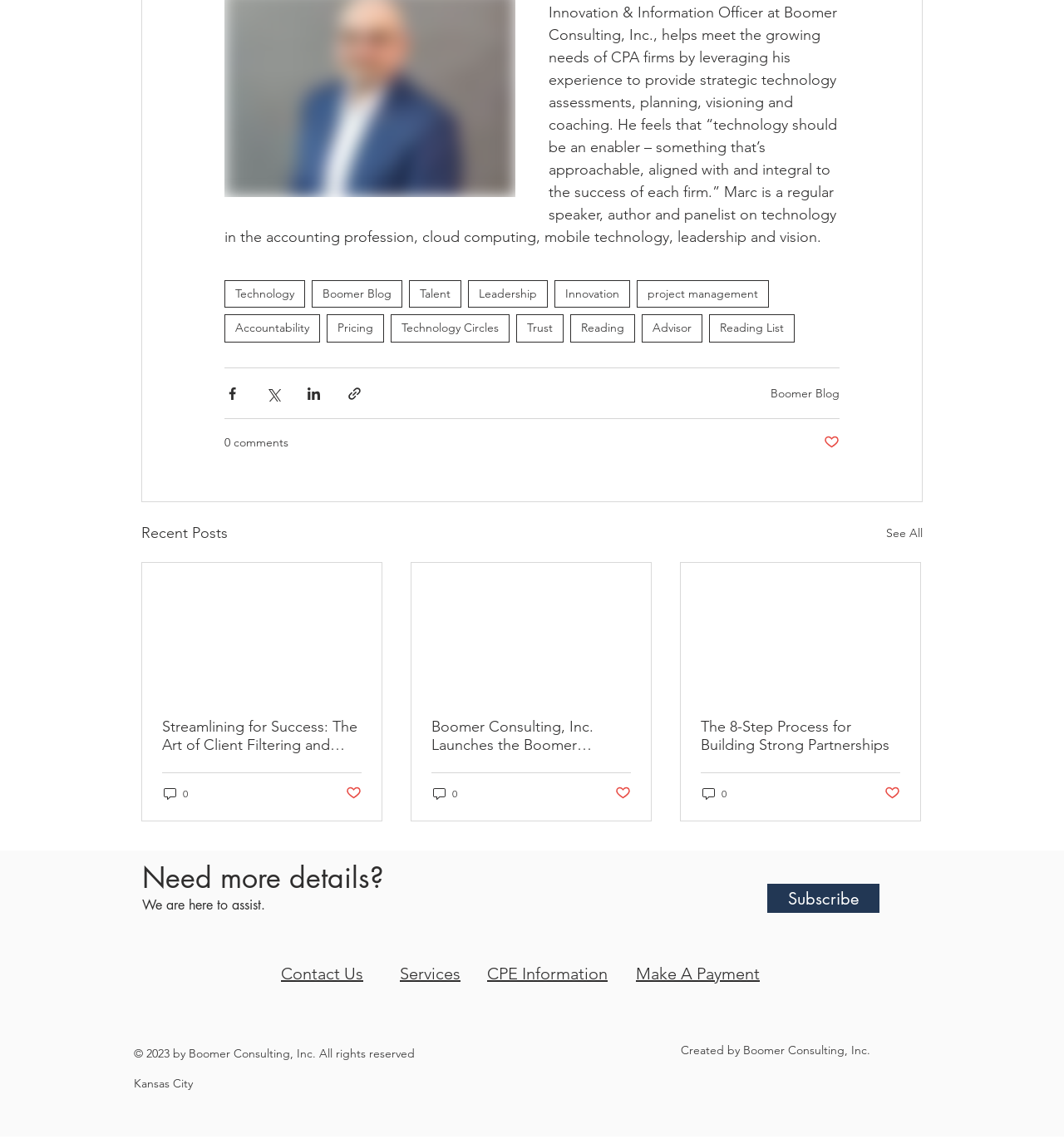Find the bounding box coordinates corresponding to the UI element with the description: "aria-label="Black LinkedIn Icon"". The coordinates should be formatted as [left, top, right, bottom], with values as floats between 0 and 1.

[0.488, 0.918, 0.511, 0.94]